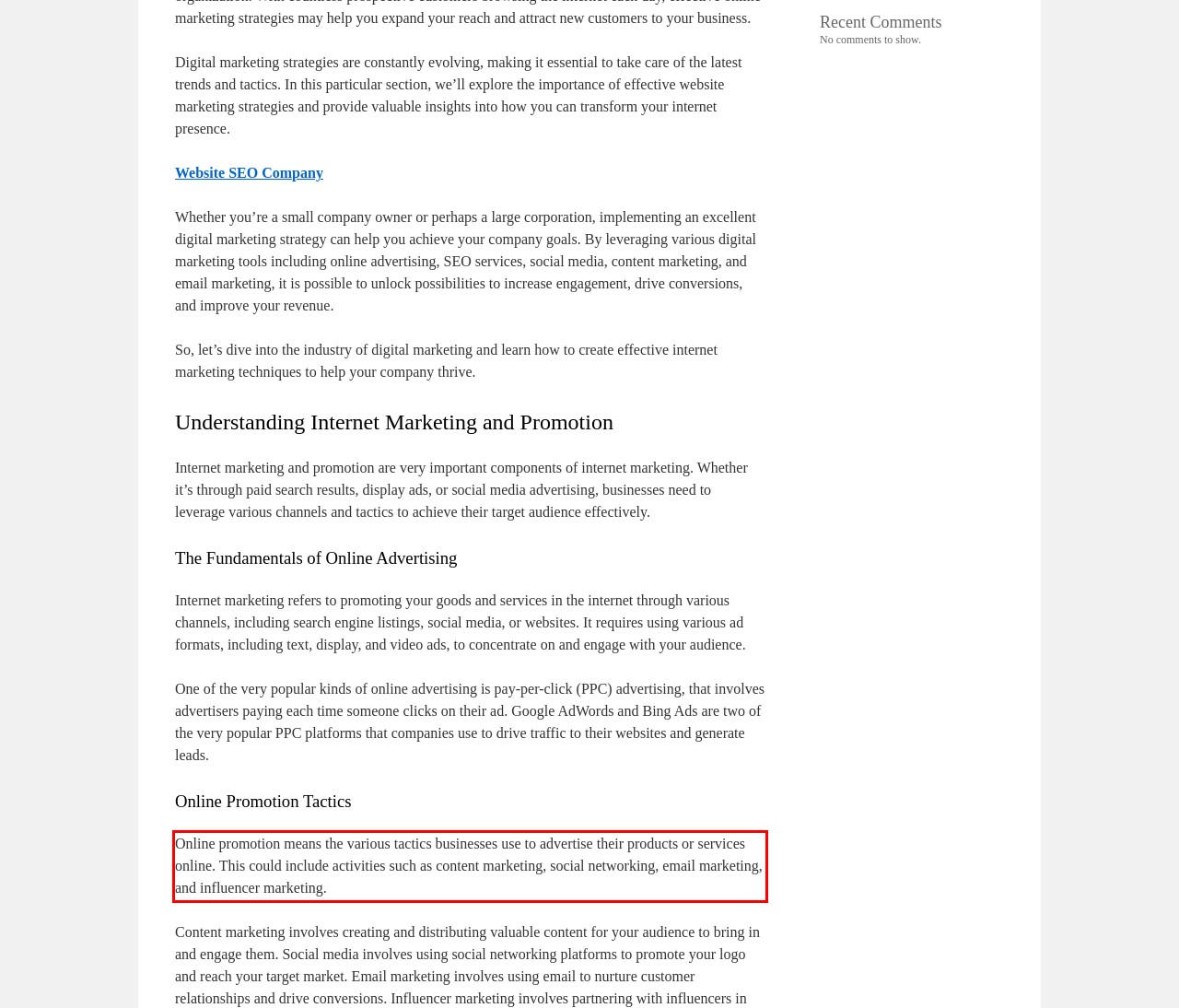You are looking at a screenshot of a webpage with a red rectangle bounding box. Use OCR to identify and extract the text content found inside this red bounding box.

Online promotion means the various tactics businesses use to advertise their products or services online. This could include activities such as content marketing, social networking, email marketing, and influencer marketing.